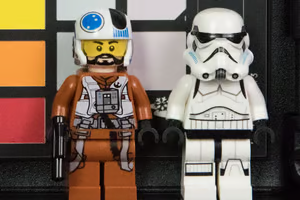Detail everything you observe in the image.

The image features two distinct LEGO figurines positioned side by side, showcasing their detailed designs. On the left, a character resembling a Rebel pilot is depicted, characterized by a brown jumpsuit, a white vest adorned with various pockets, and a helmet complete with a blue-tinted visor. On the right stands a classic Stormtrooper, instantly recognizable by its iconic all-white armor and helmet, featuring the classic black details that signify its status as a part of the Galactic Empire's ground forces. The background appears to have a color test chart, suggesting it may be part of a photography setup, possibly highlighting the vibrancy of the figurines against the contrasting colors. The image captures a playful yet dynamic representation of these beloved characters from the "Star Wars" universe, appealing to both collectors and fans of the franchise.